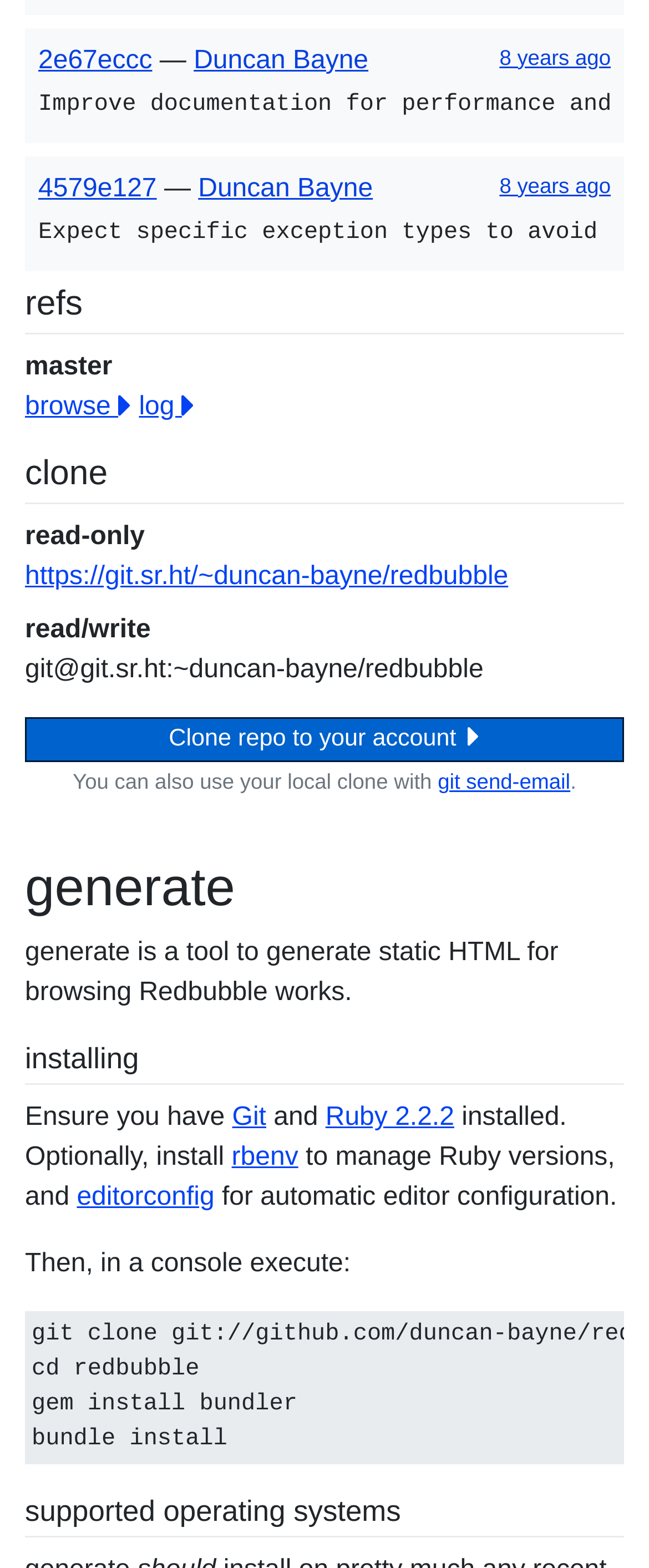Find the bounding box coordinates for the UI element whose description is: "4579e127". The coordinates should be four float numbers between 0 and 1, in the format [left, top, right, bottom].

[0.059, 0.111, 0.242, 0.129]